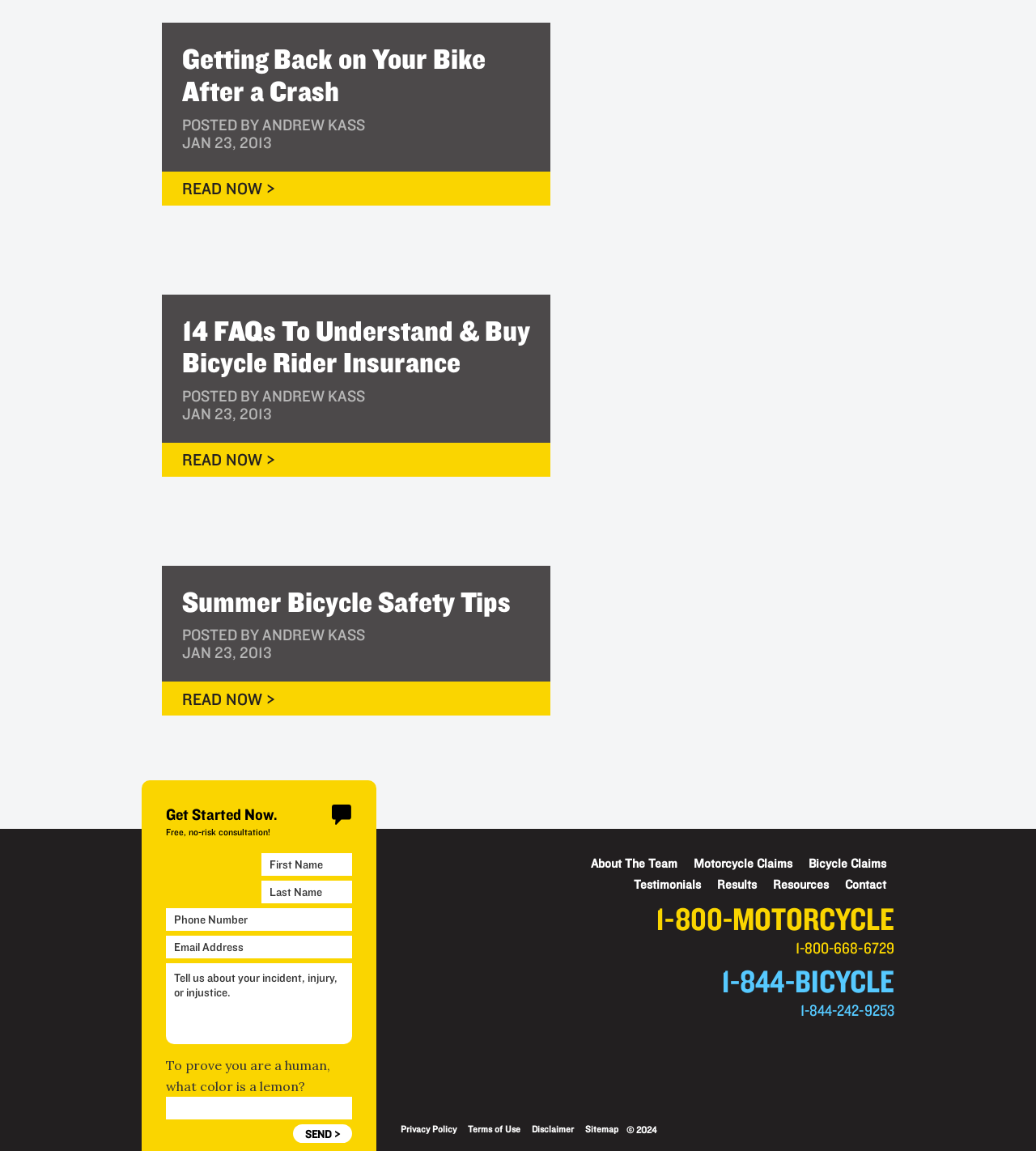Pinpoint the bounding box coordinates of the element to be clicked to execute the instruction: "Click on the 'About Us' link".

None